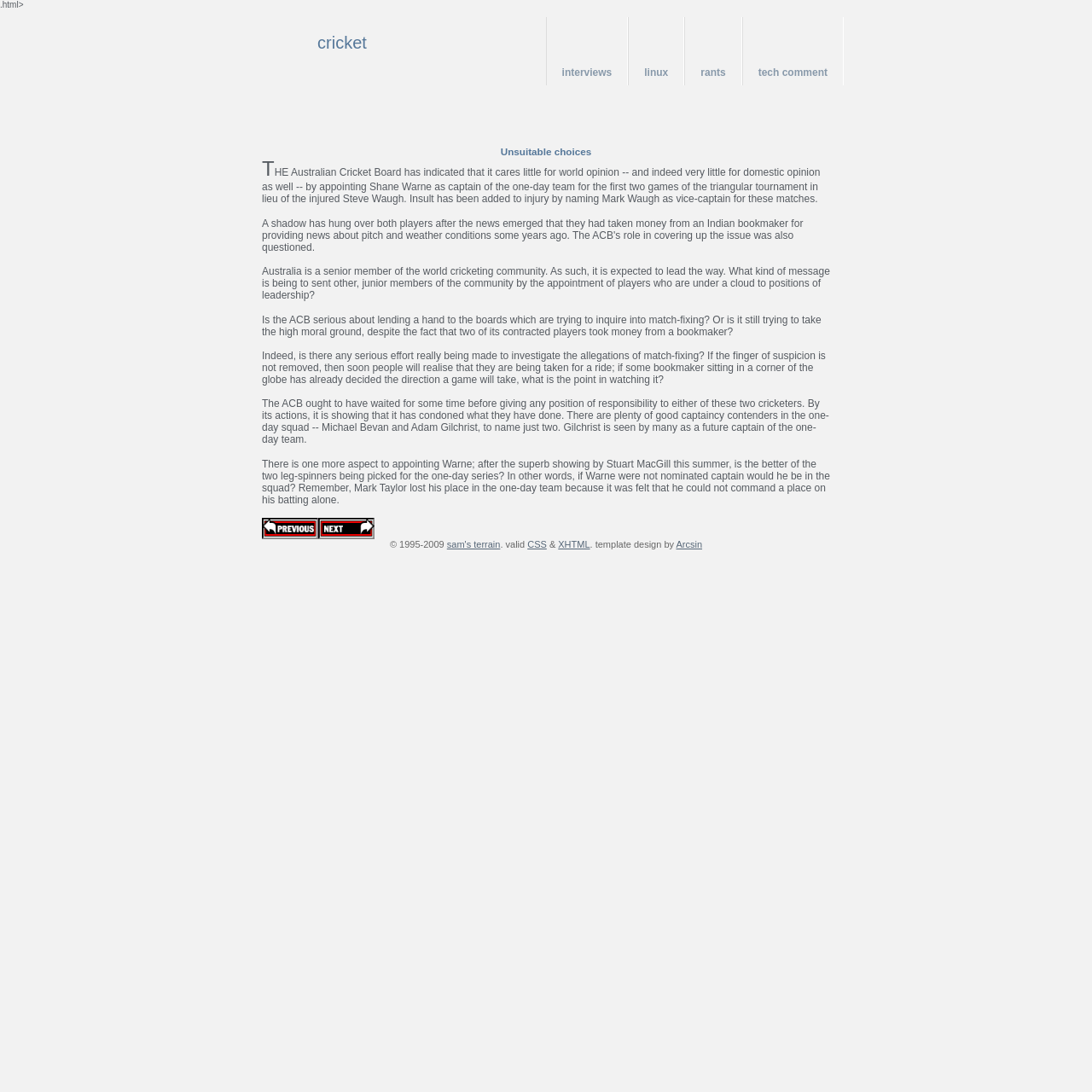Produce a meticulous description of the webpage.

The webpage is about cricket news, views, and controversies, as indicated by the title "Sam's Terrain: Cricket News, Views and Controversies". 

At the top, there is a heading "Cricket" followed by four links to different categories: "Tech Comment", "Rants", "Linux", and "Interviews", arranged from left to right. 

Below these links, there is a heading "Unsuitable Choices" followed by a series of paragraphs discussing the Australian Cricket Board's decision to appoint Shane Warne as captain of the one-day team, despite him being under a cloud of match-fixing allegations. The article argues that this decision sends a wrong message to the cricketing community and questions the board's seriousness in investigating match-fixing allegations.

To the right of the article, there are two small images. At the bottom of the page, there is a copyright notice "© 1995-2009" followed by a link to "Sam's Terrain" and some information about the webpage's design and validation, including links to "CSS" and "XHTML".